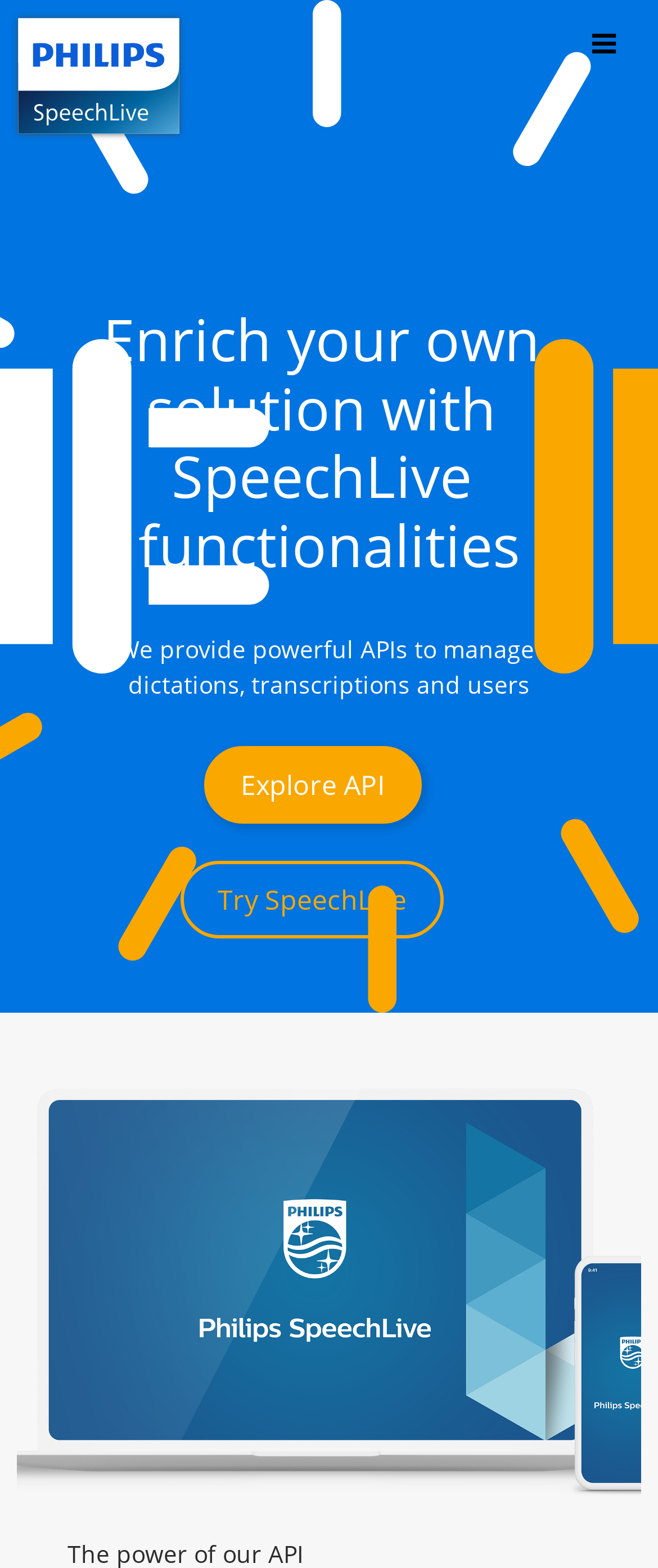What is the logo displayed at the top of the webpage?
Provide a detailed and extensive answer to the question.

The image element with the bounding box coordinates [0.013, 0.005, 0.288, 0.091] is a logo, and its OCR text is 'Philips SpeechLive'. This logo is displayed at the top of the webpage.